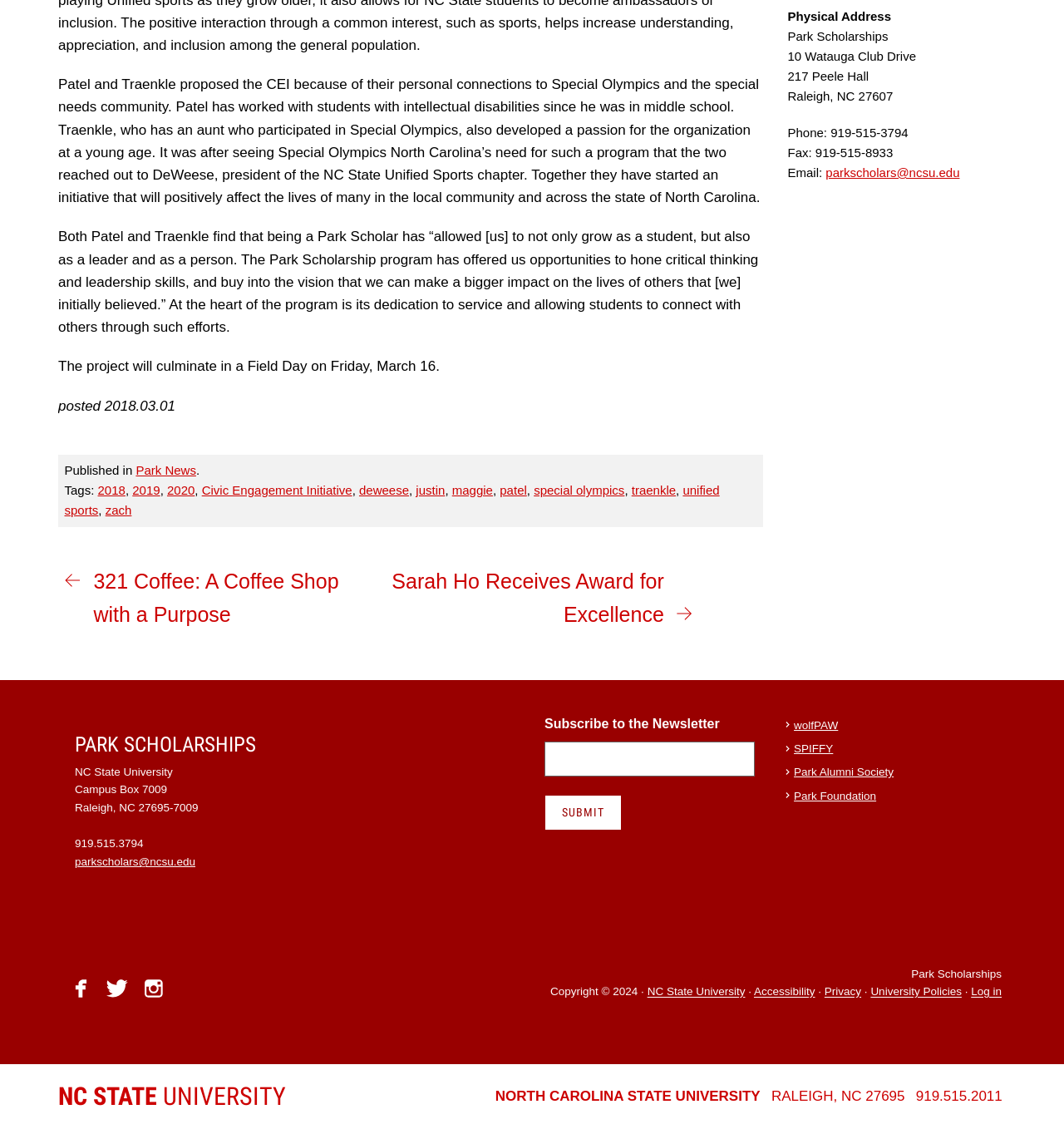Please find the bounding box for the following UI element description. Provide the coordinates in (top-left x, top-left y, bottom-right x, bottom-right y) format, with values between 0 and 1: Log in

[0.913, 0.873, 0.941, 0.884]